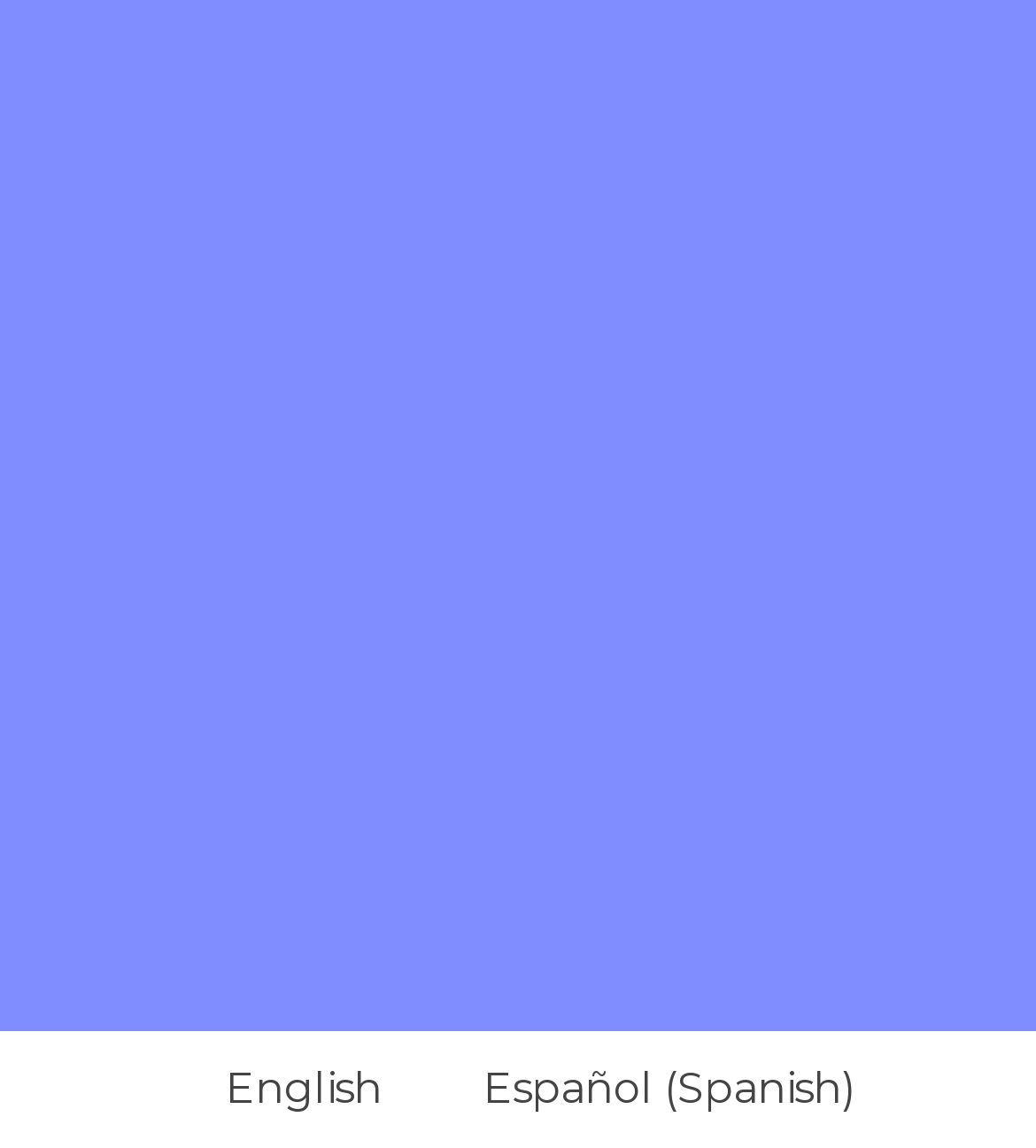Provide your answer to the question using just one word or phrase: How many language options are available?

2